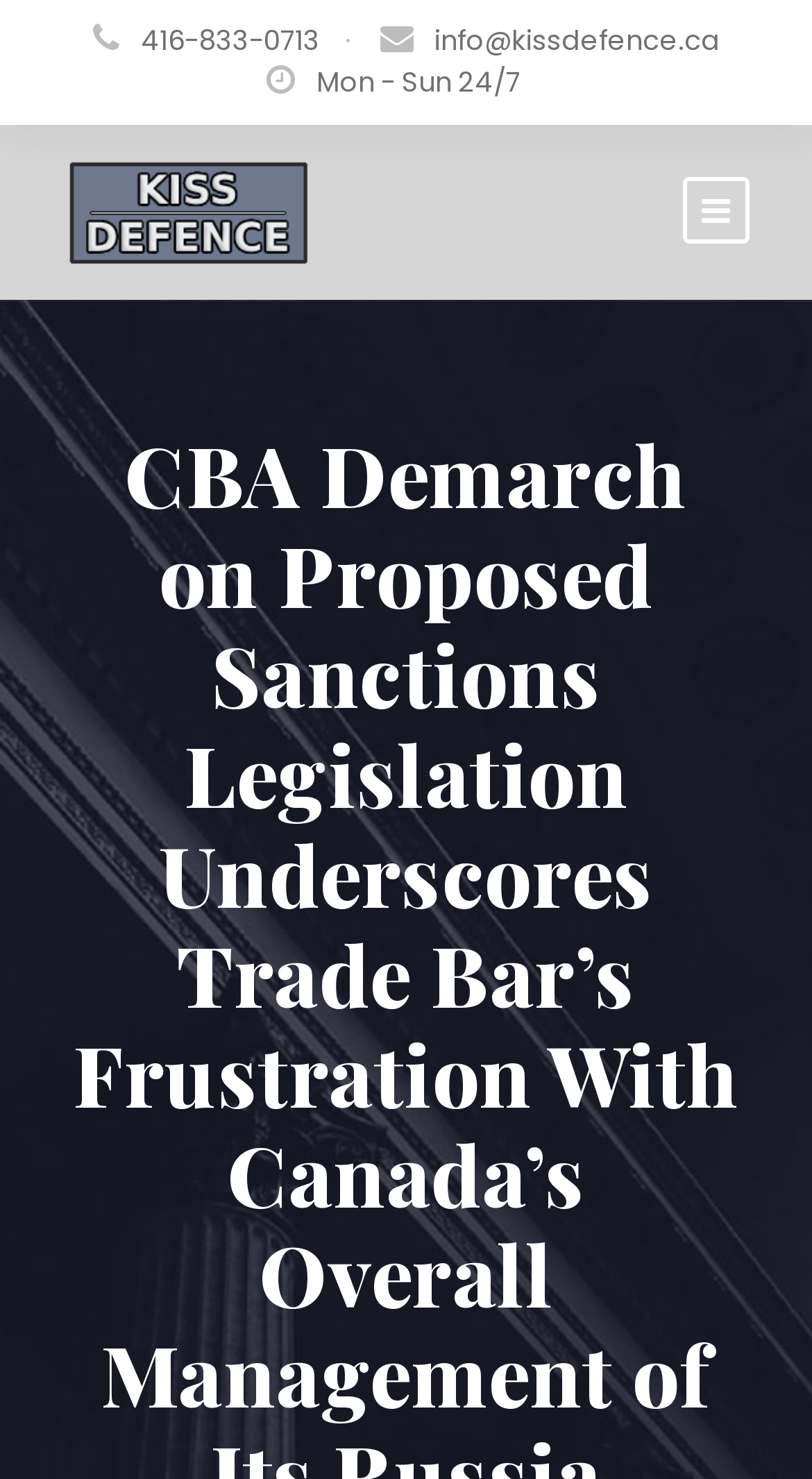What is the phone number to contact Lorant Kiss Criminal Defence?
Provide a fully detailed and comprehensive answer to the question.

I found the phone number by looking at the top section of the webpage, where the contact information is displayed. The phone number is written in a link format, indicating that it can be clicked to make a call or send a message.